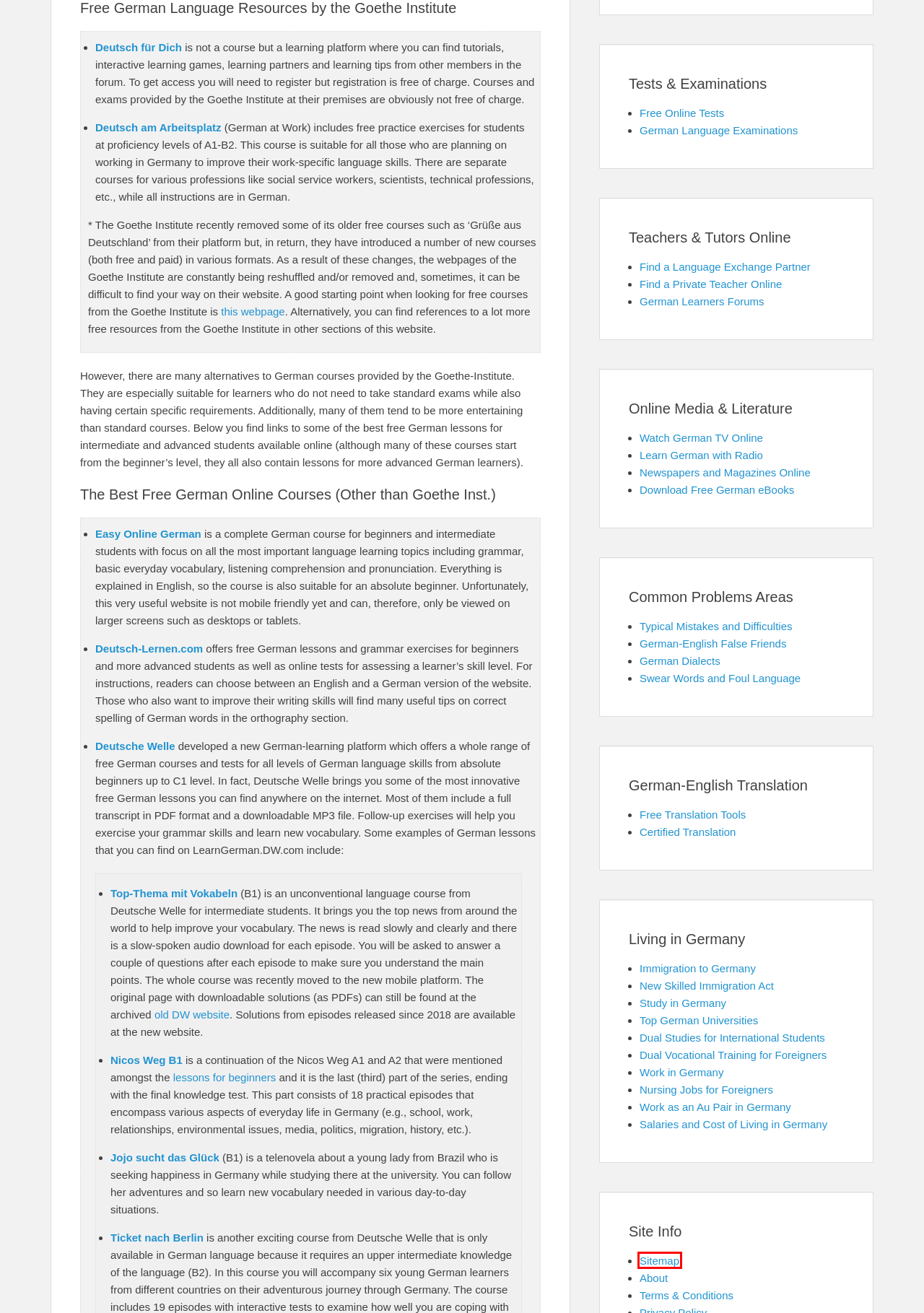Inspect the screenshot of a webpage with a red rectangle bounding box. Identify the webpage description that best corresponds to the new webpage after clicking the element inside the bounding box. Here are the candidates:
A. About LearnGermanOnline.org
B. Deutsch am Arbeitsplatz - Goethe-Institut
C. Terms and Conditions
D. Advanced German lessons free & online: Learn German grammar
E. Practise German for free - Goethe-Institut
F. Free Media
G. Sitemap
H. Learn German online easily for free!

G